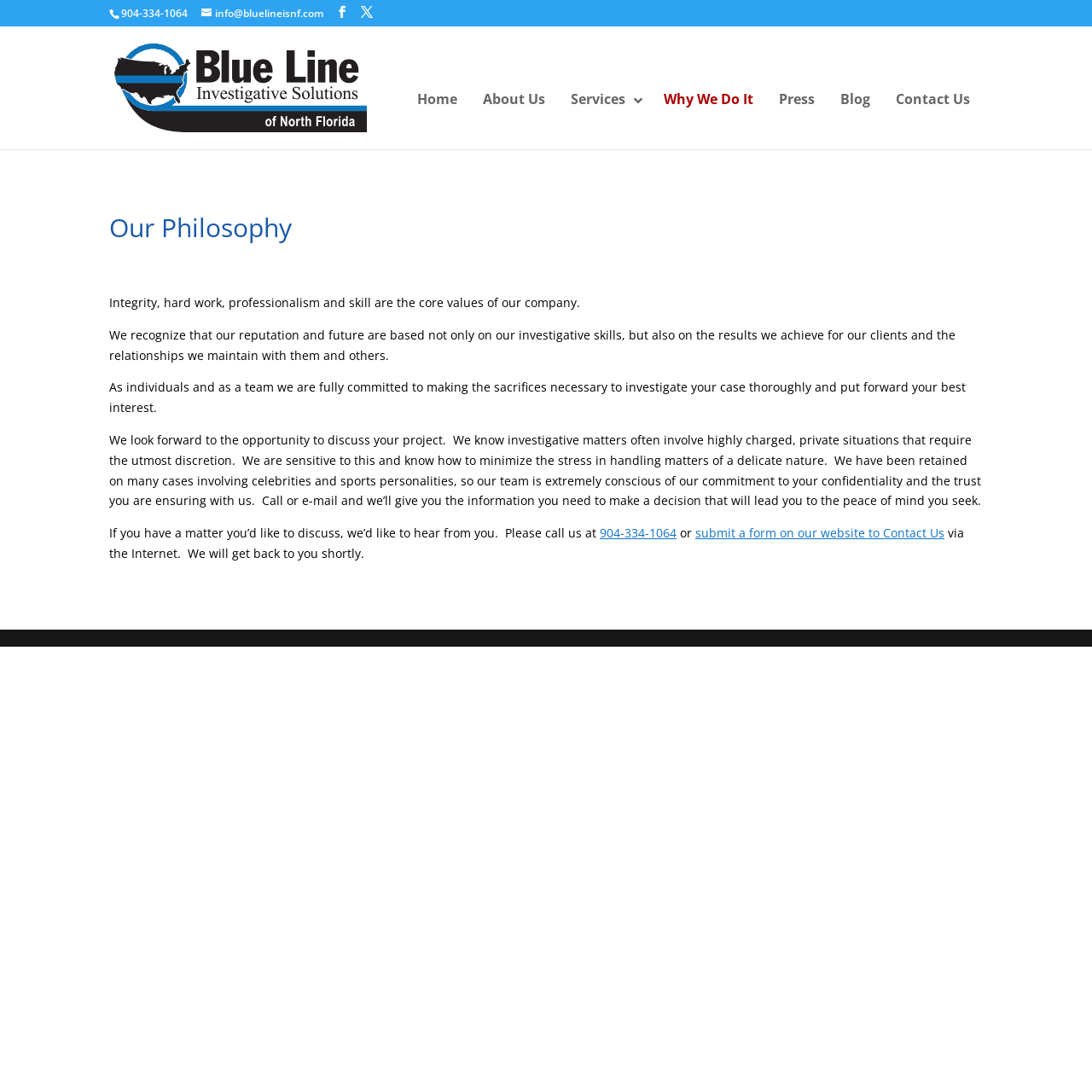Identify the bounding box coordinates of the area that should be clicked in order to complete the given instruction: "Read about the company's philosophy". The bounding box coordinates should be four float numbers between 0 and 1, i.e., [left, top, right, bottom].

[0.1, 0.197, 0.9, 0.228]